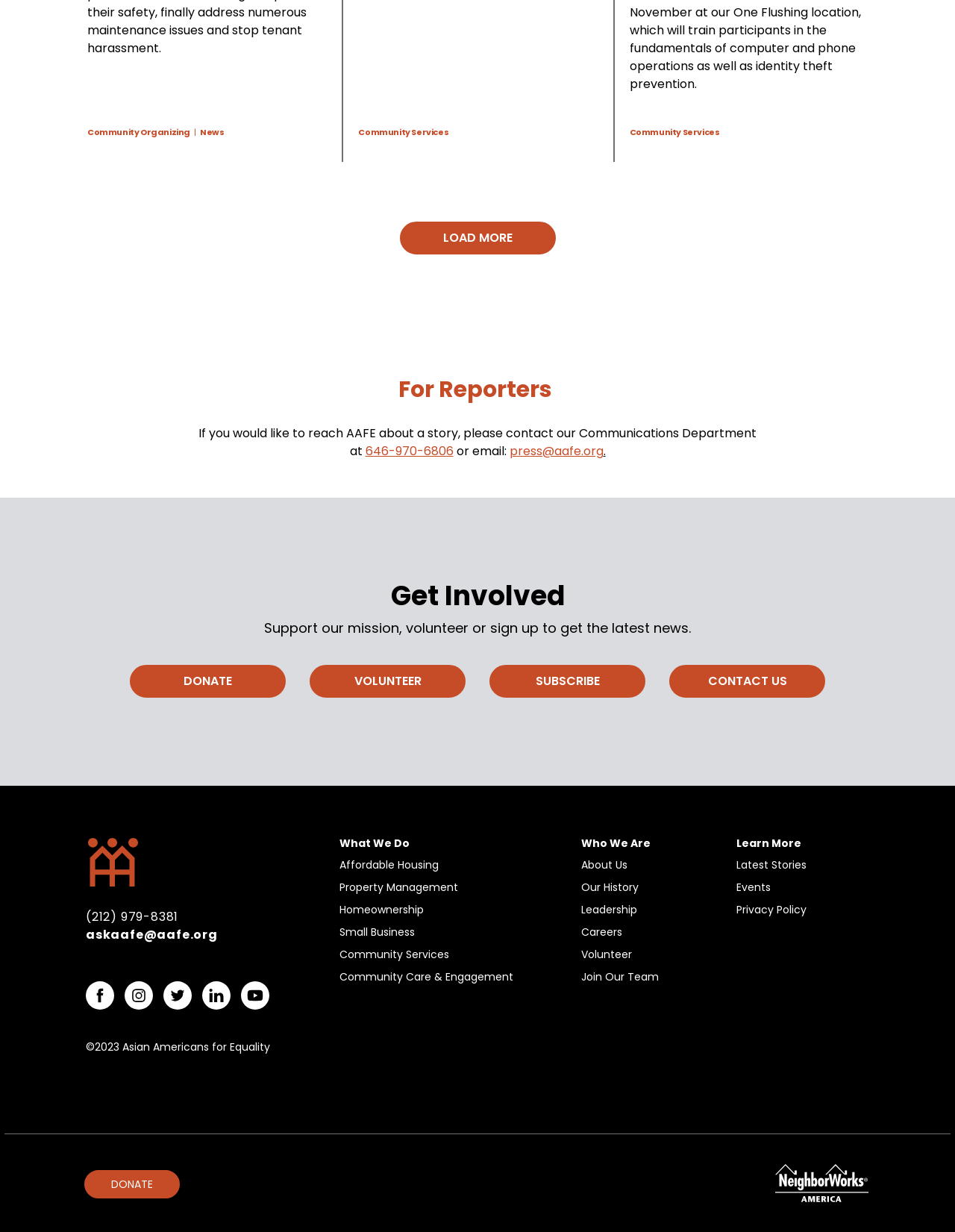From the image, can you give a detailed response to the question below:
What are the social media platforms listed?

I found the social media platforms by looking at the bottom of the webpage, where there are links to Facebook, Instagram, Twitter, Linkedin, and Youtube, each with an accompanying image.